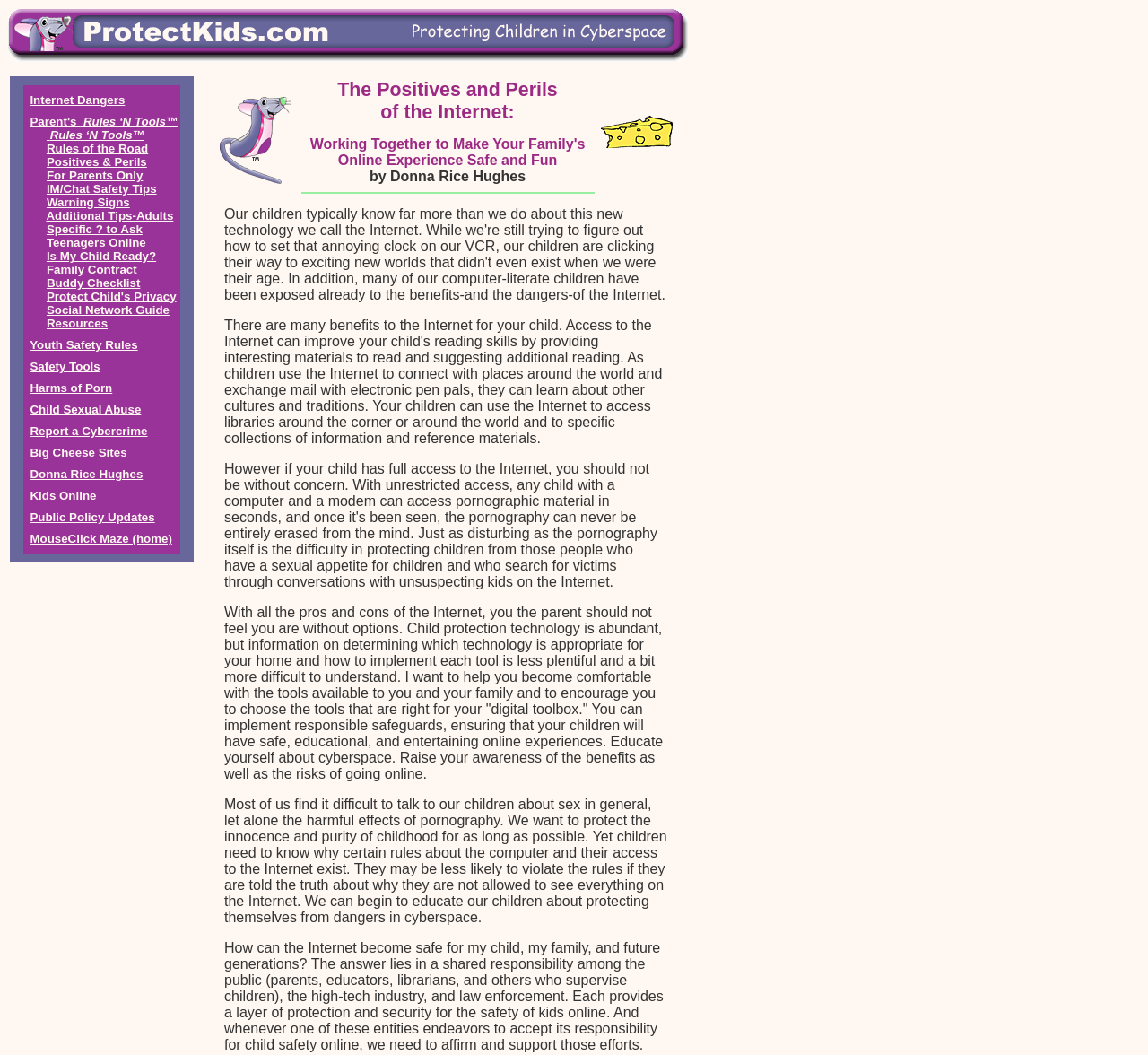Could you locate the bounding box coordinates for the section that should be clicked to accomplish this task: "Learn about IM/Chat Safety Tips".

[0.041, 0.173, 0.136, 0.185]